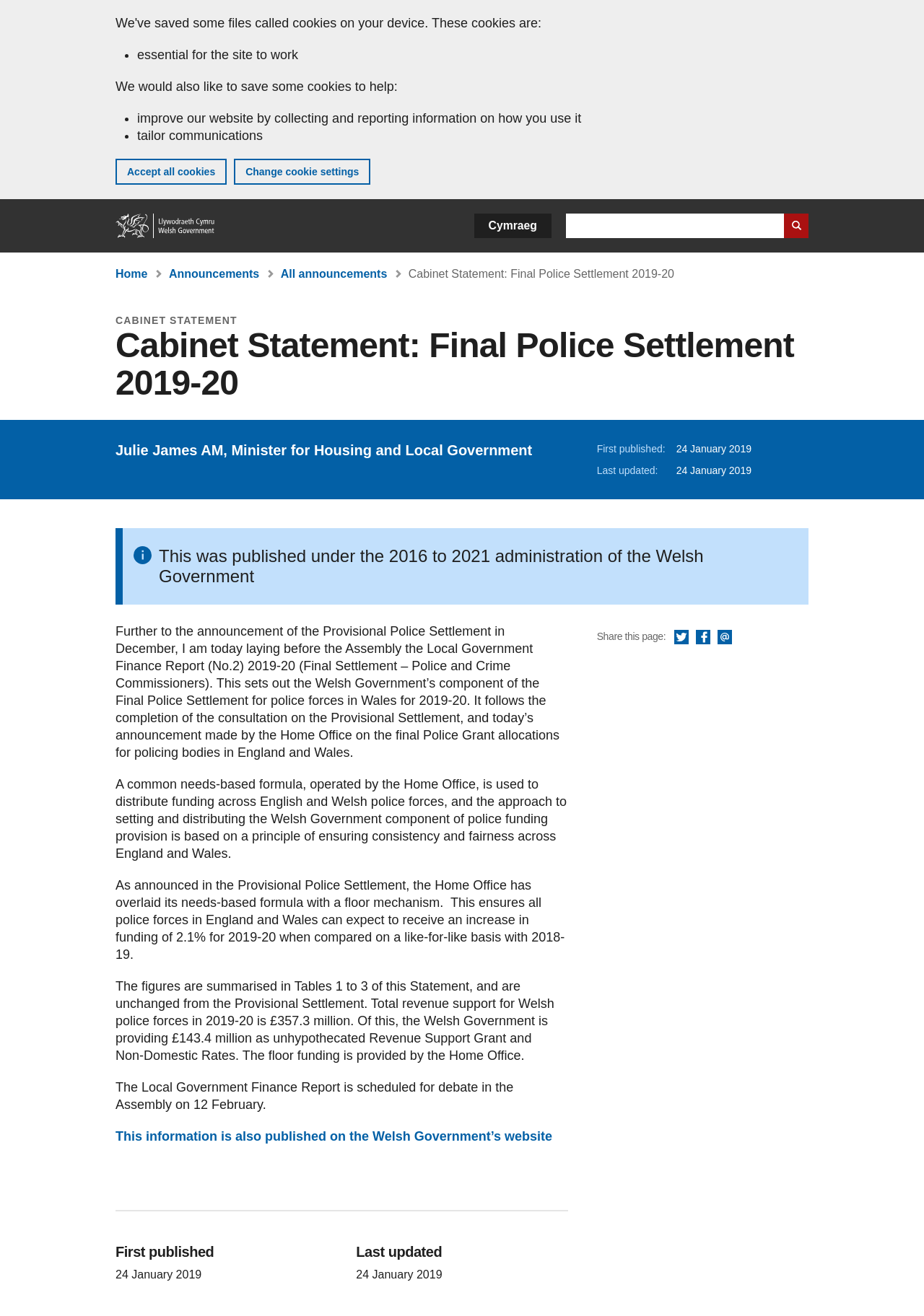Locate the bounding box coordinates of the item that should be clicked to fulfill the instruction: "View Cabinet Statement: Final Police Settlement 2019-20".

[0.442, 0.203, 0.73, 0.213]